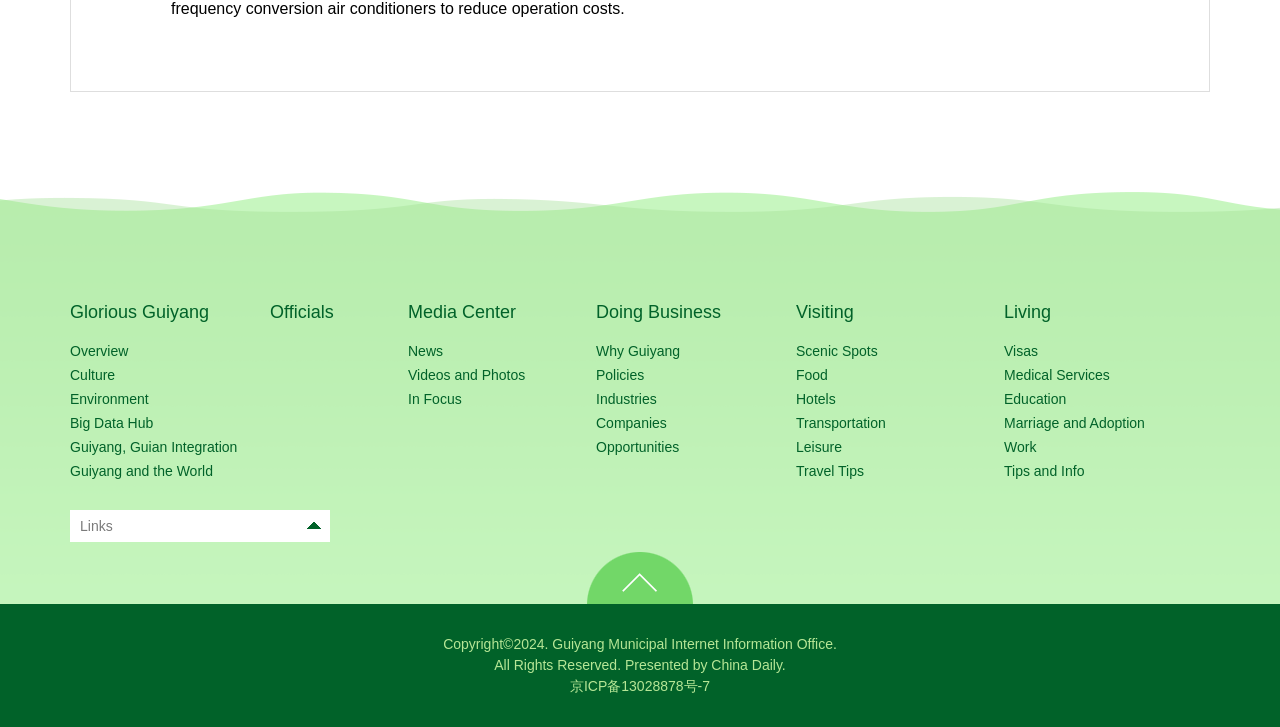Please indicate the bounding box coordinates of the element's region to be clicked to achieve the instruction: "Read News". Provide the coordinates as four float numbers between 0 and 1, i.e., [left, top, right, bottom].

[0.319, 0.472, 0.346, 0.494]